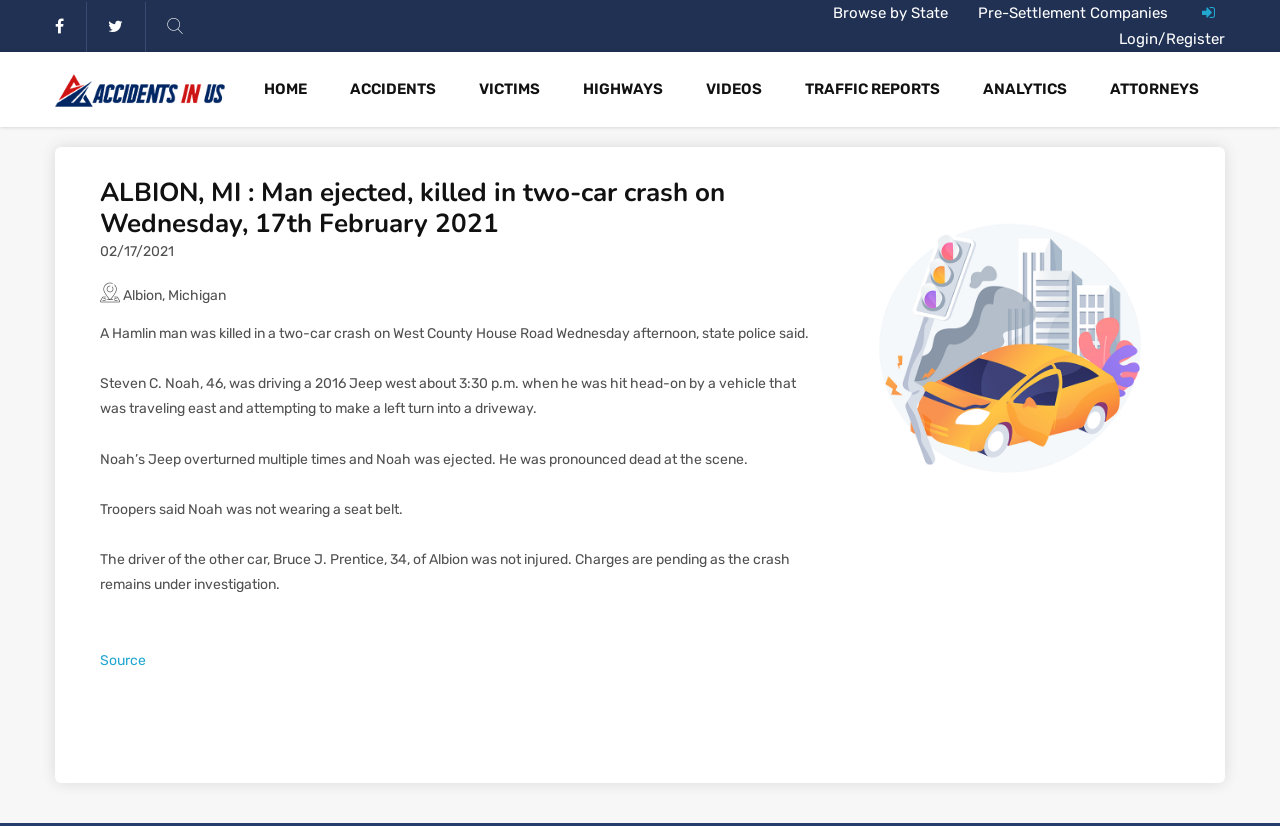What was the age of the driver of the other car?
Using the image, give a concise answer in the form of a single word or short phrase.

34